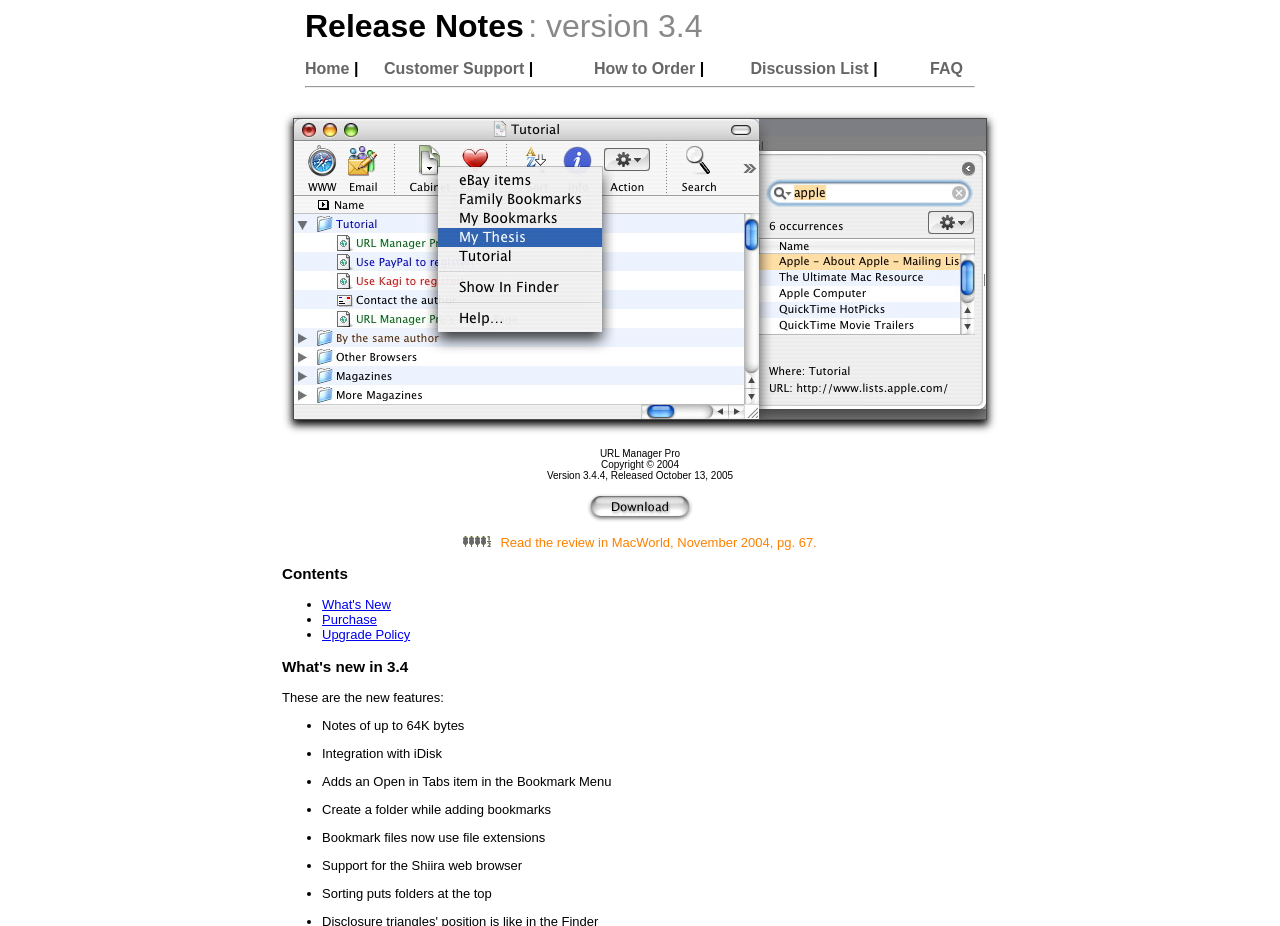What is the review source of URL Manager Pro?
Give a detailed response to the question by analyzing the screenshot.

I found a static text that mentions 'Read the review in MacWorld, November 2004, pg. 67.' which suggests that MacWorld is the source of the review.